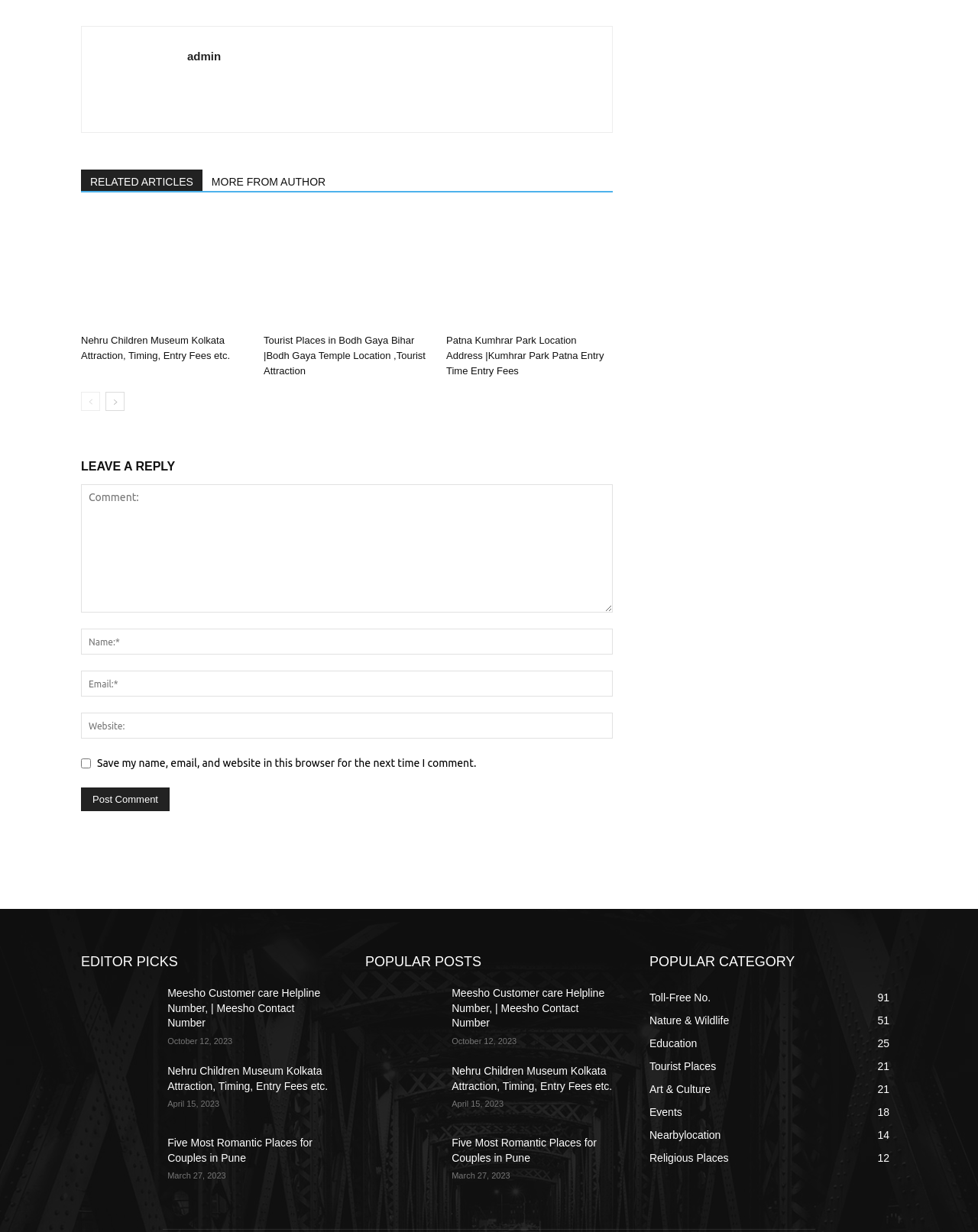Provide the bounding box coordinates of the HTML element described by the text: "name="author" placeholder="Name:*"".

[0.083, 0.511, 0.627, 0.532]